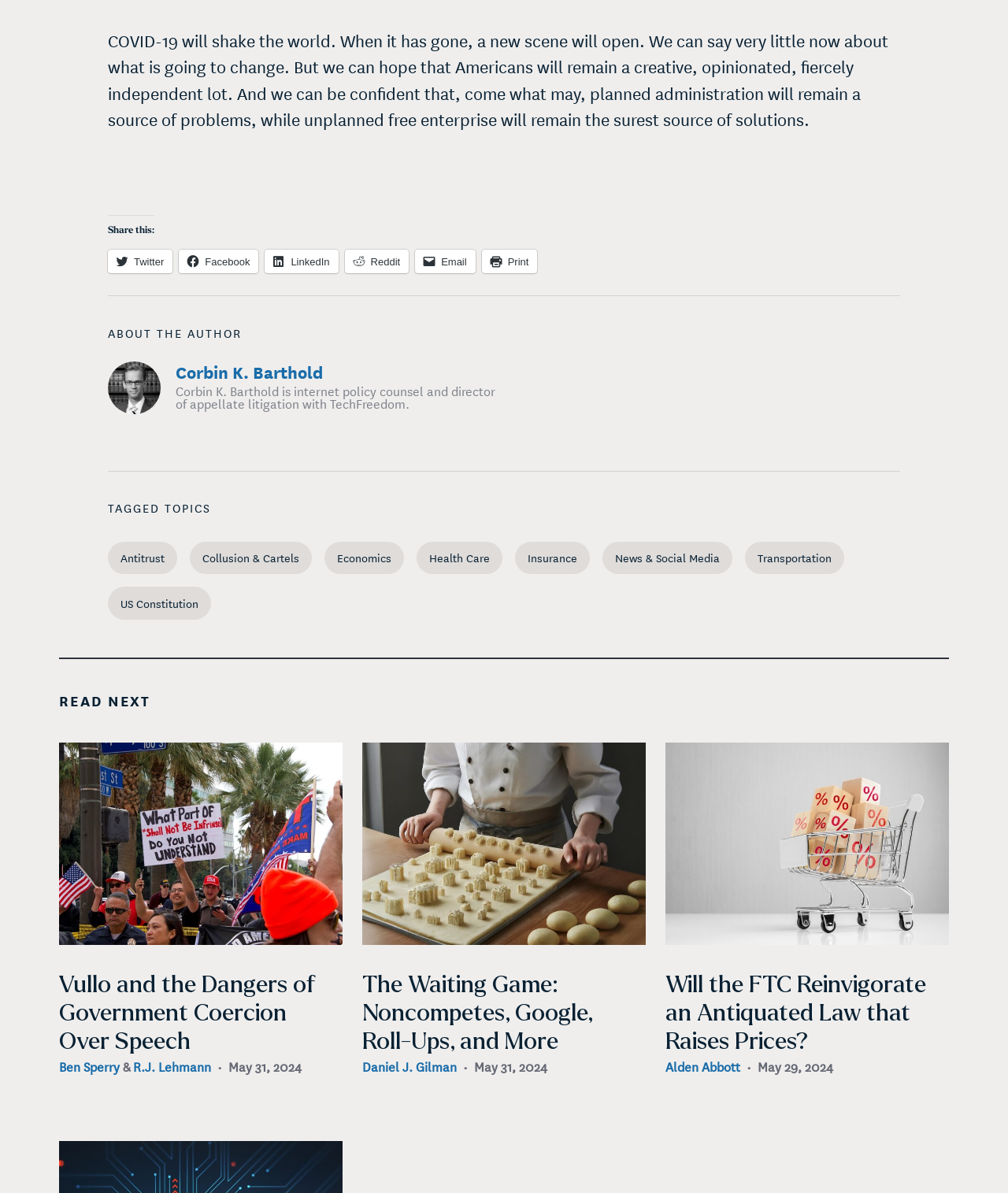Provide a thorough and detailed response to the question by examining the image: 
Who is the author of the article?

The author of the article can be found by looking at the 'ABOUT THE AUTHOR' section, which mentions 'Corbin K. Barthold Corbin K. Barthold is internet policy counsel and director of appellate litigation with TechFreedom.' This section clearly indicates that Corbin K. Barthold is the author of the article.